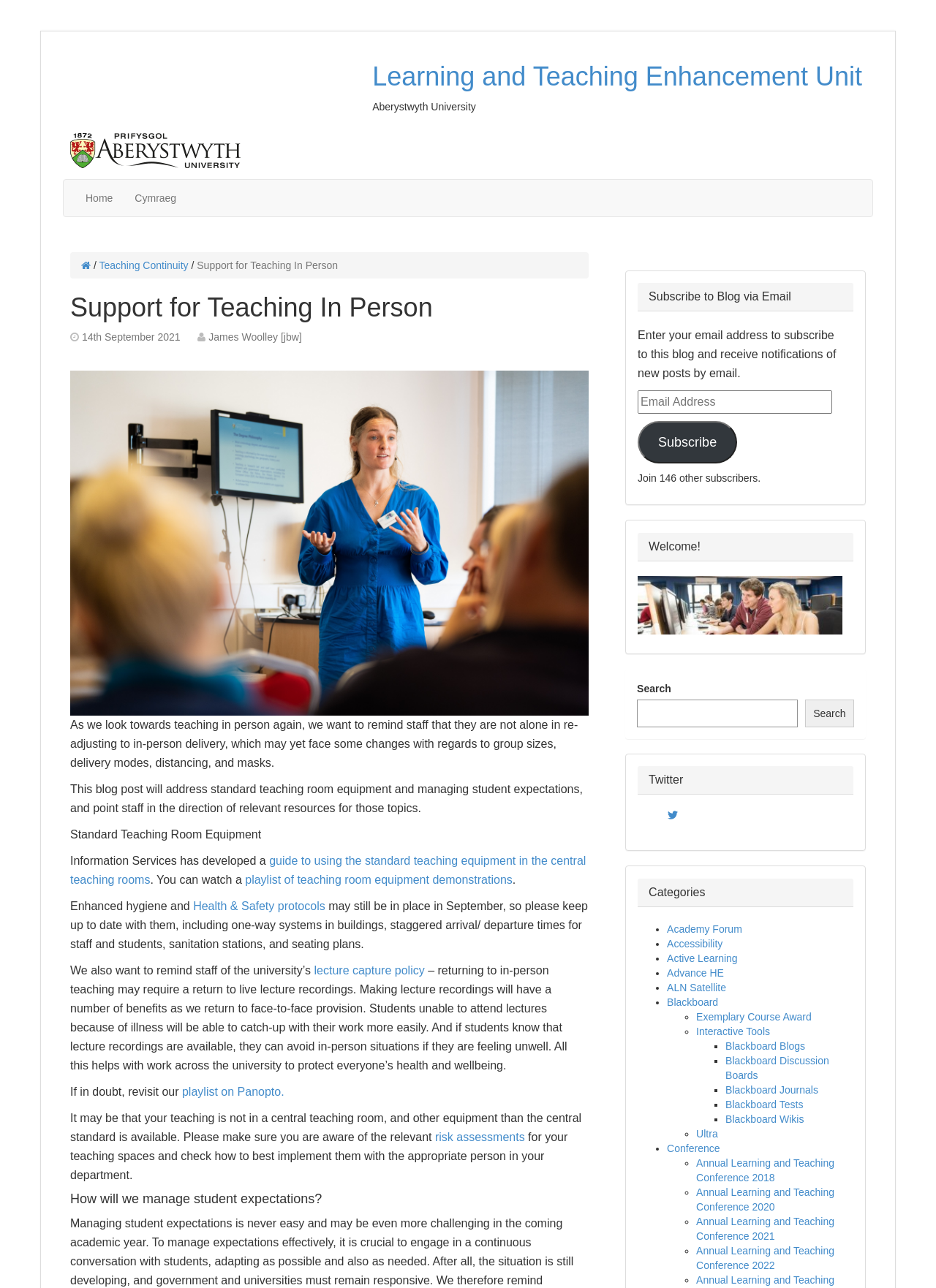What is the topic of the 'lecture capture policy' link?
Based on the image content, provide your answer in one word or a short phrase.

Lecture capture